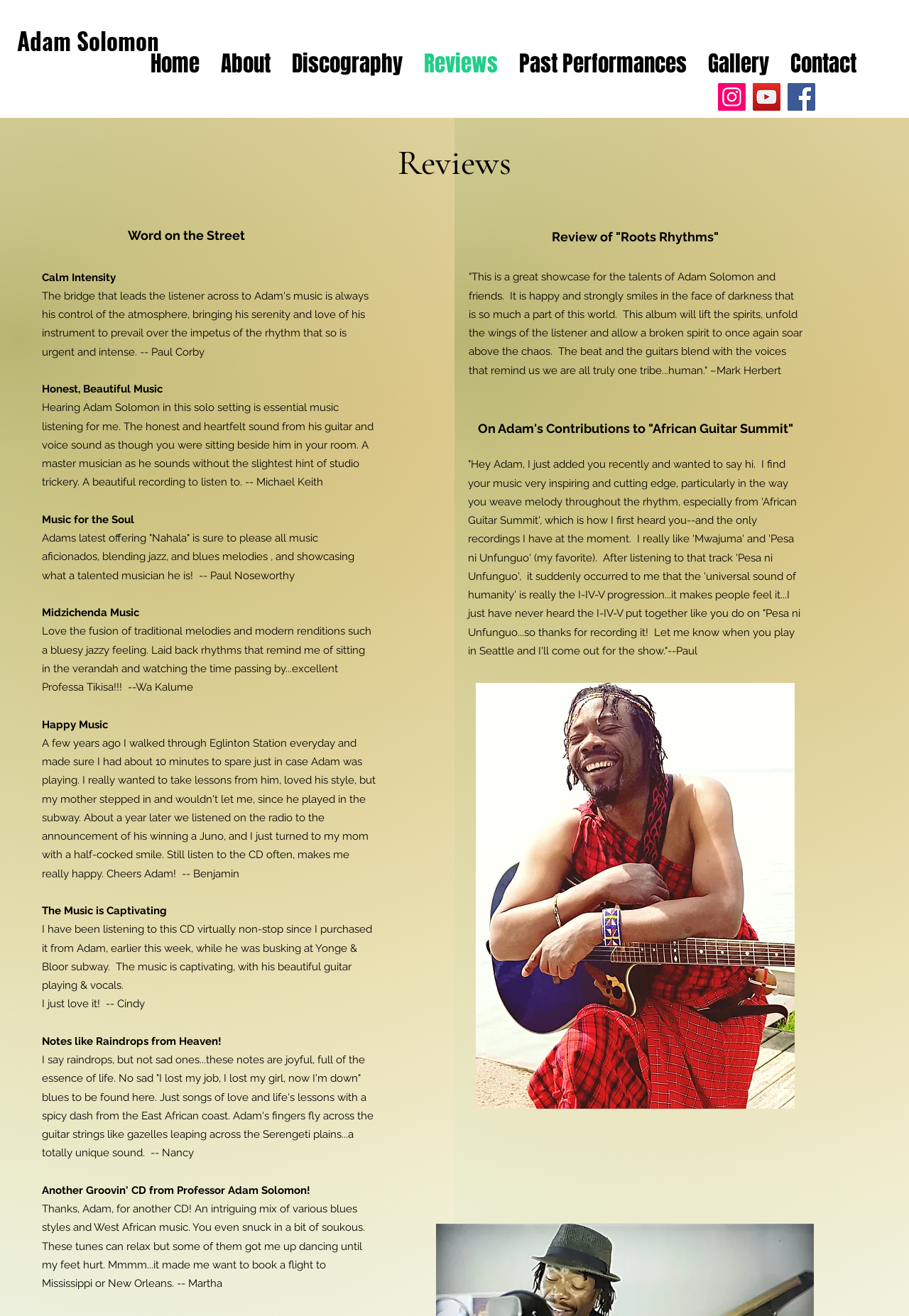Based on the element description: "Past Performances", identify the UI element and provide its bounding box coordinates. Use four float numbers between 0 and 1, [left, top, right, bottom].

[0.559, 0.038, 0.767, 0.055]